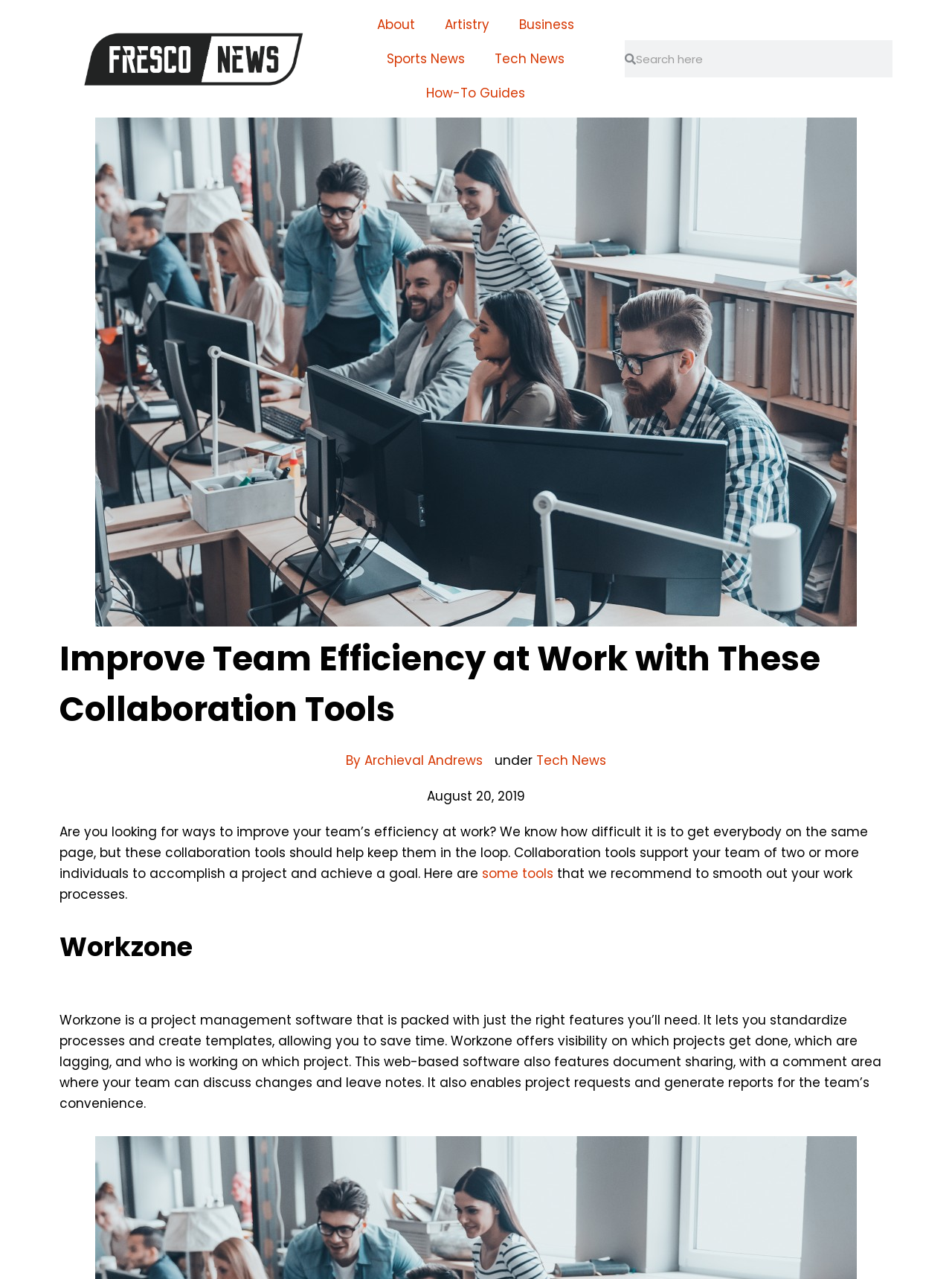Determine the main heading text of the webpage.

Improve Team Efficiency at Work with These Collaboration Tools